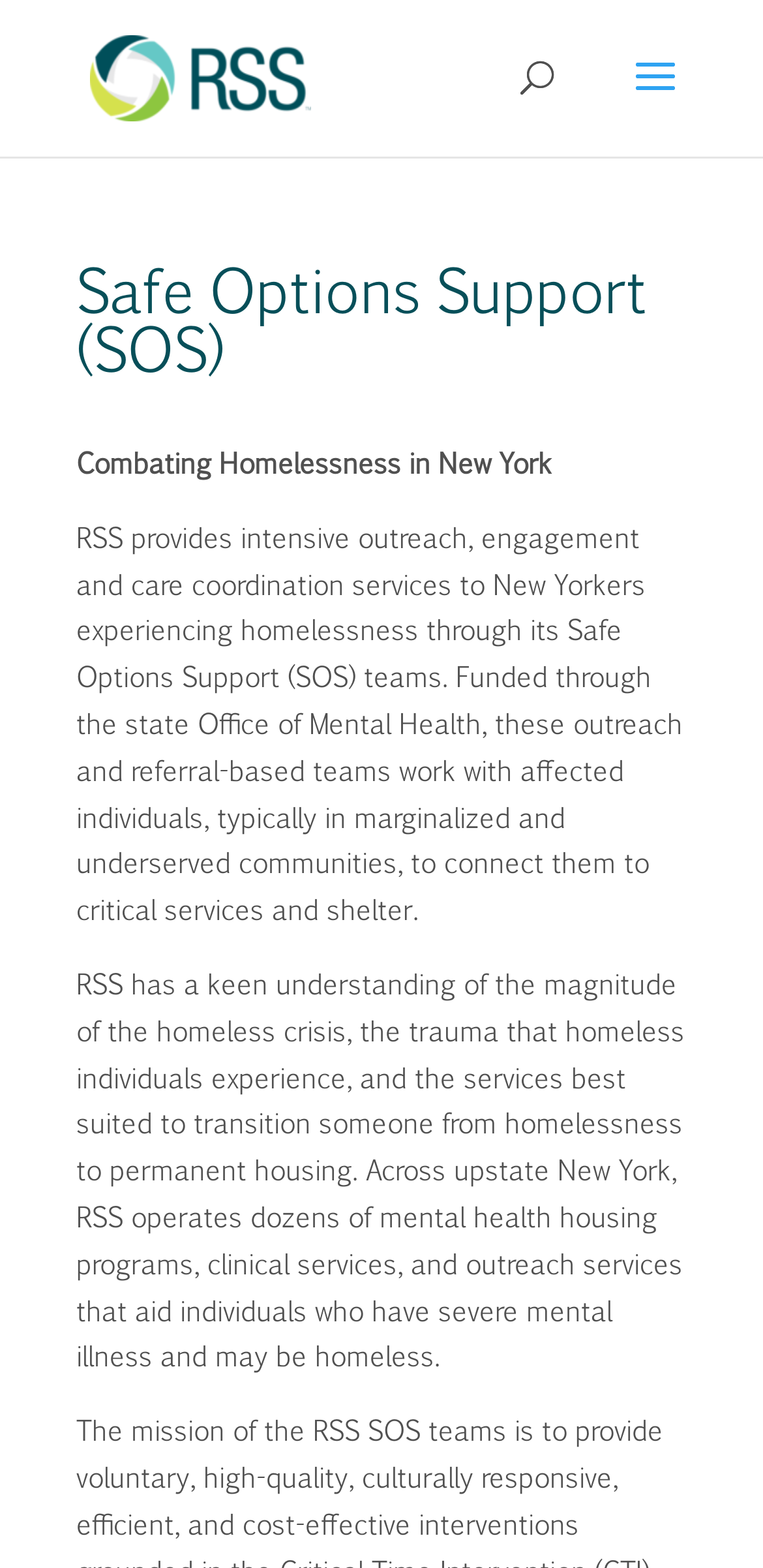What is the funding source for RSS's outreach and referral-based teams?
Using the screenshot, give a one-word or short phrase answer.

State Office of Mental Health